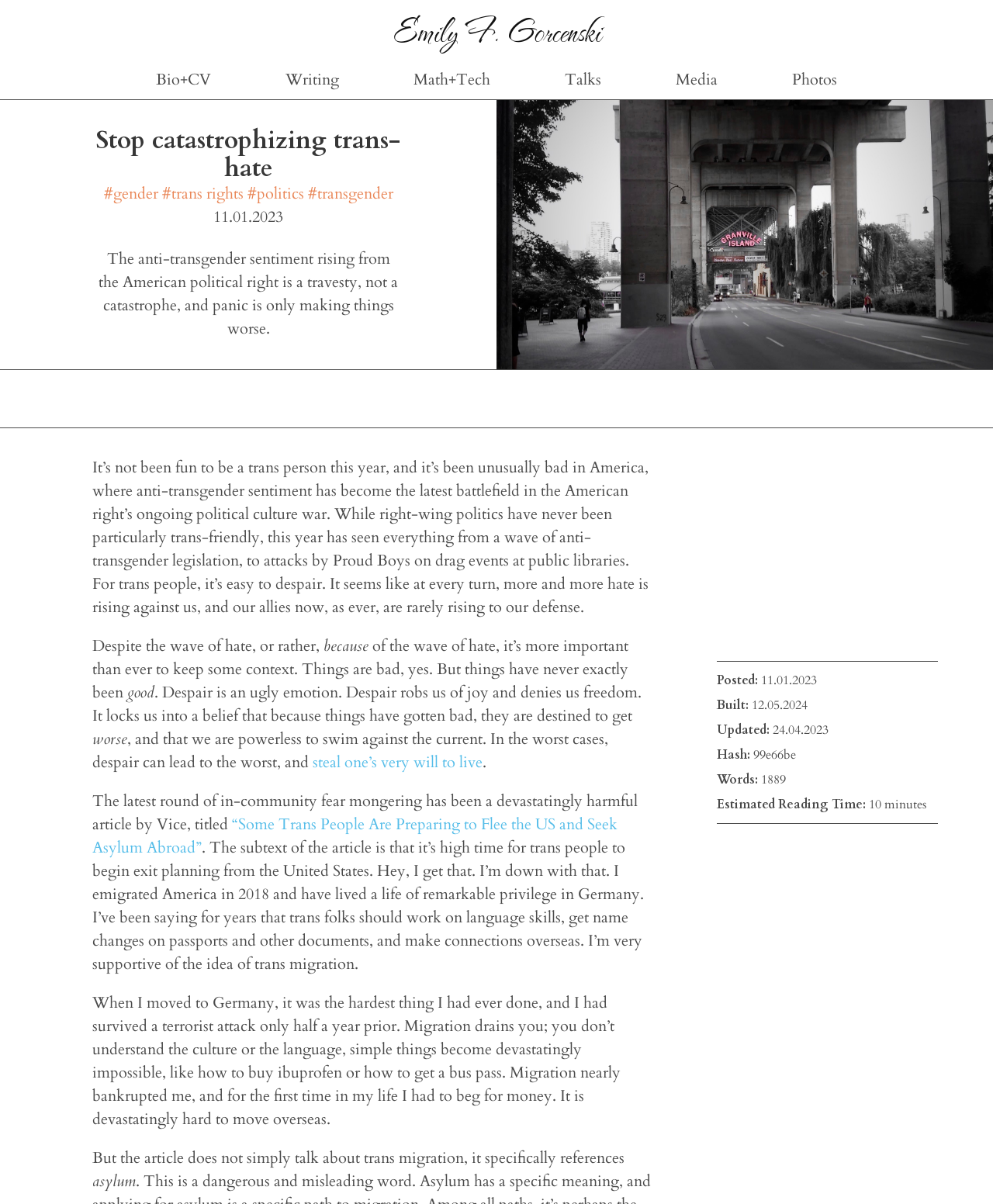Select the bounding box coordinates of the element I need to click to carry out the following instruction: "Click on the 'steal one’s very will to live' link".

[0.315, 0.624, 0.486, 0.642]